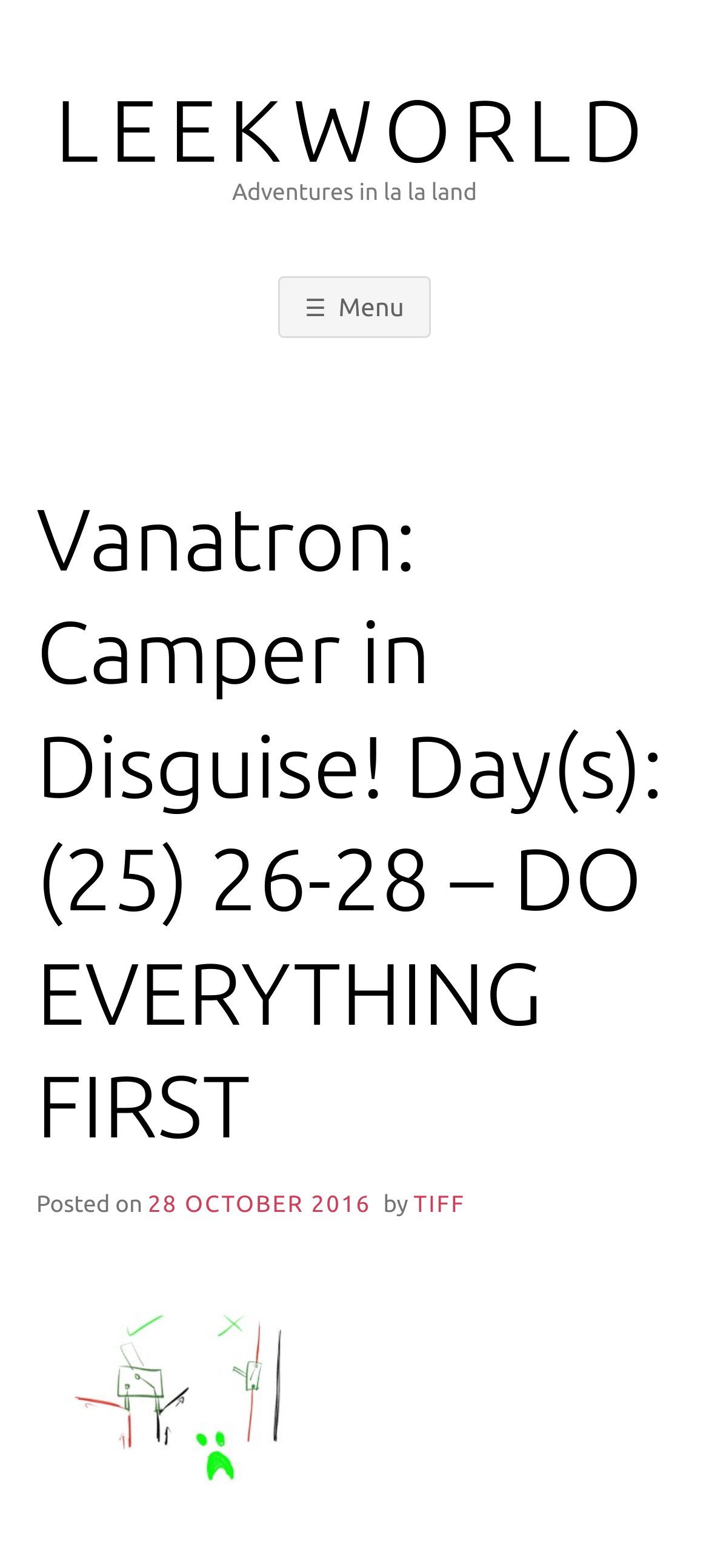Please identify the primary heading on the webpage and return its text.

Vanatron: Camper in Disguise! Day(s): (25) 26-28 – DO EVERYTHING FIRST